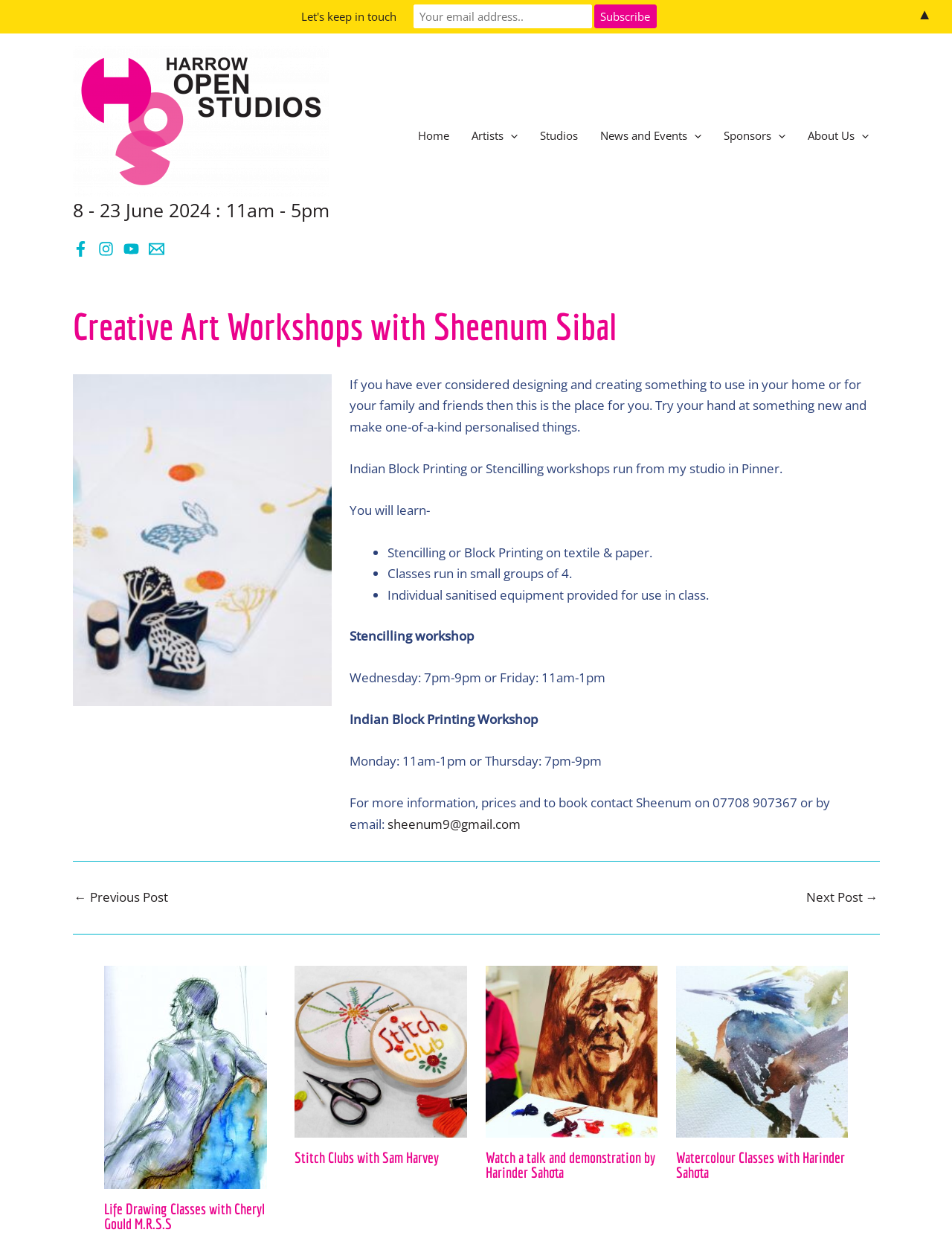What is the date of the event?
Please use the visual content to give a single word or phrase answer.

8 - 23 June 2024